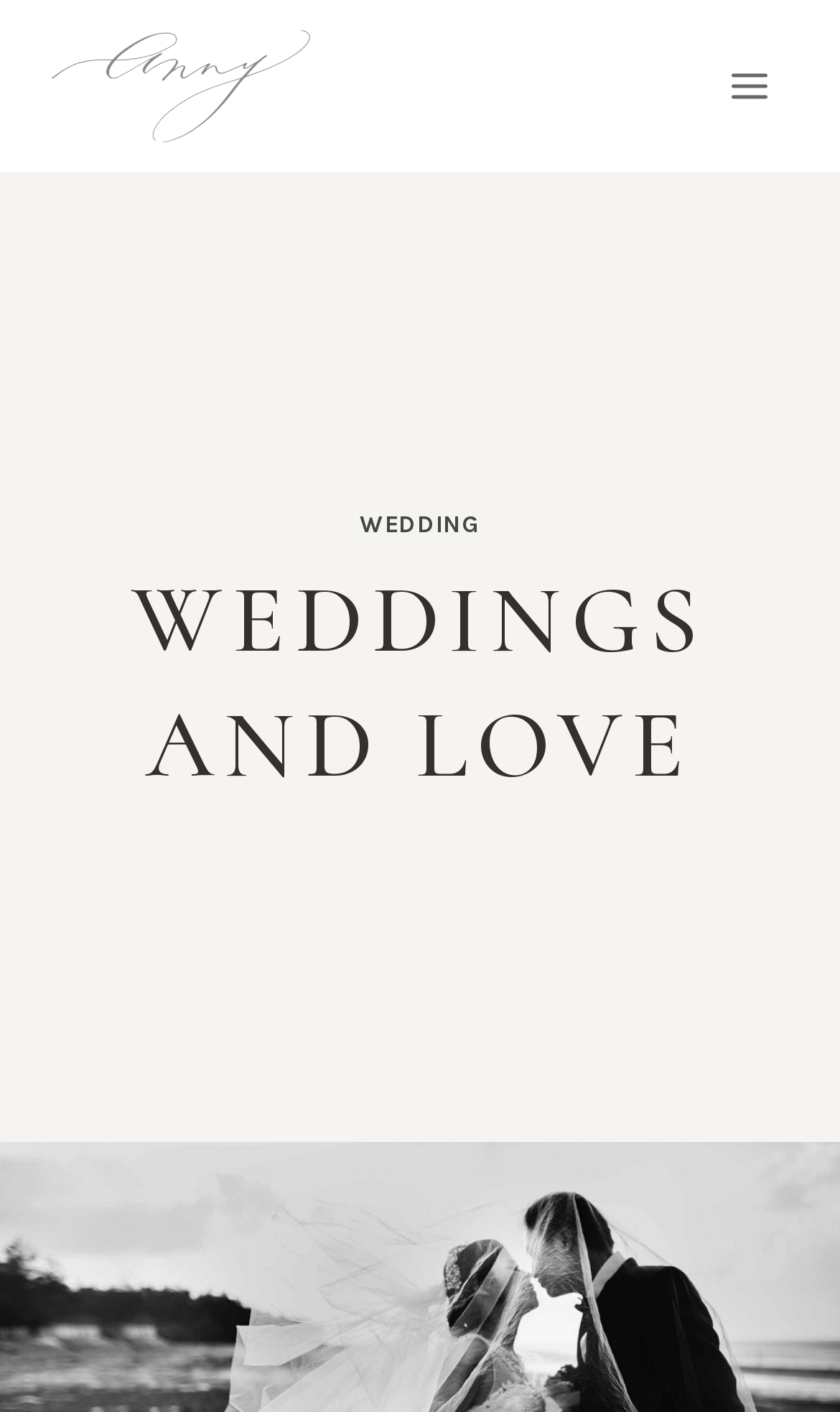Provide the bounding box coordinates of the HTML element described by the text: "Wedding". The coordinates should be in the format [left, top, right, bottom] with values between 0 and 1.

[0.428, 0.362, 0.572, 0.382]